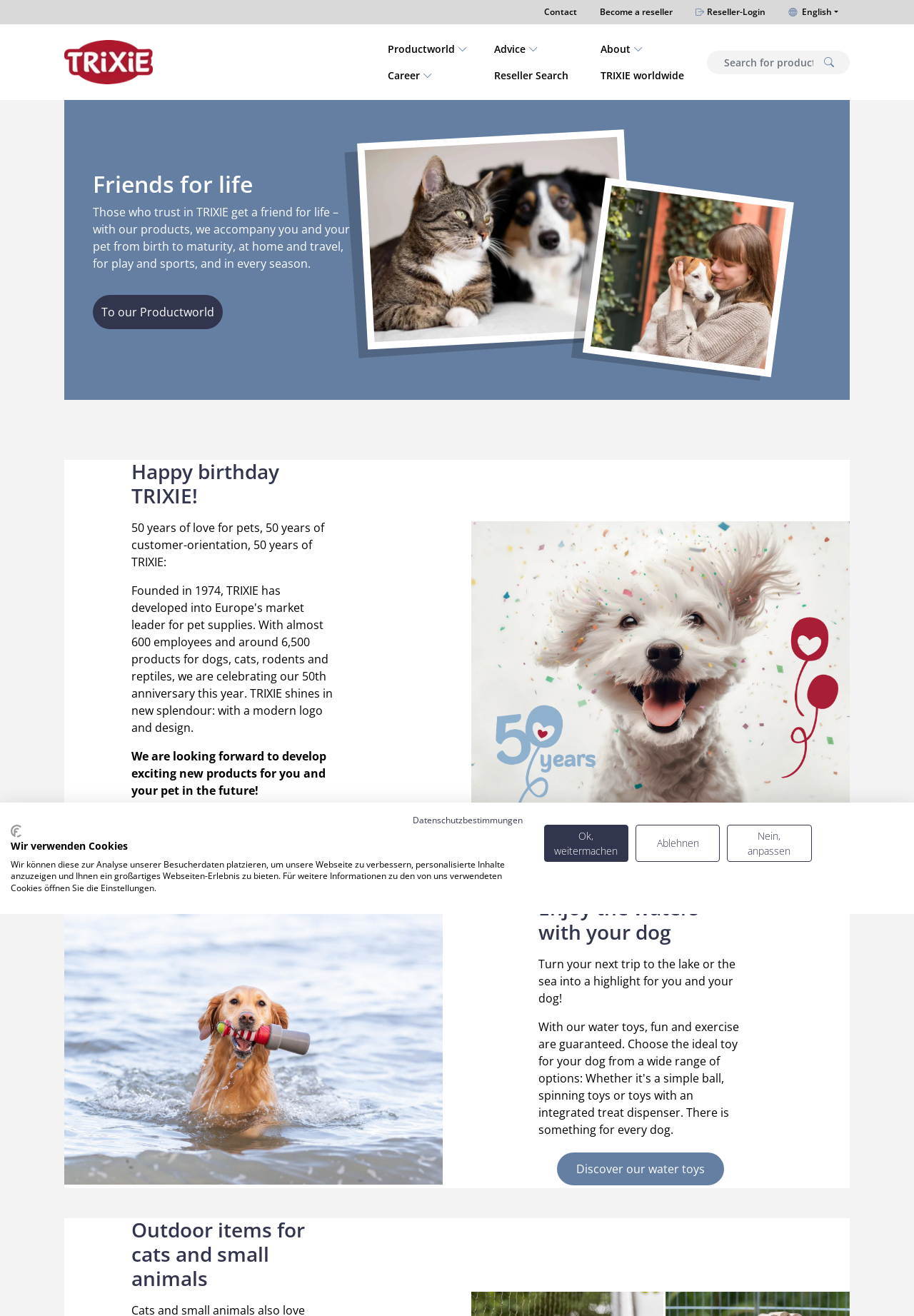What type of products are shown in the 'Enjoy the waters with your dog' section?
From the image, respond using a single word or phrase.

Water toys